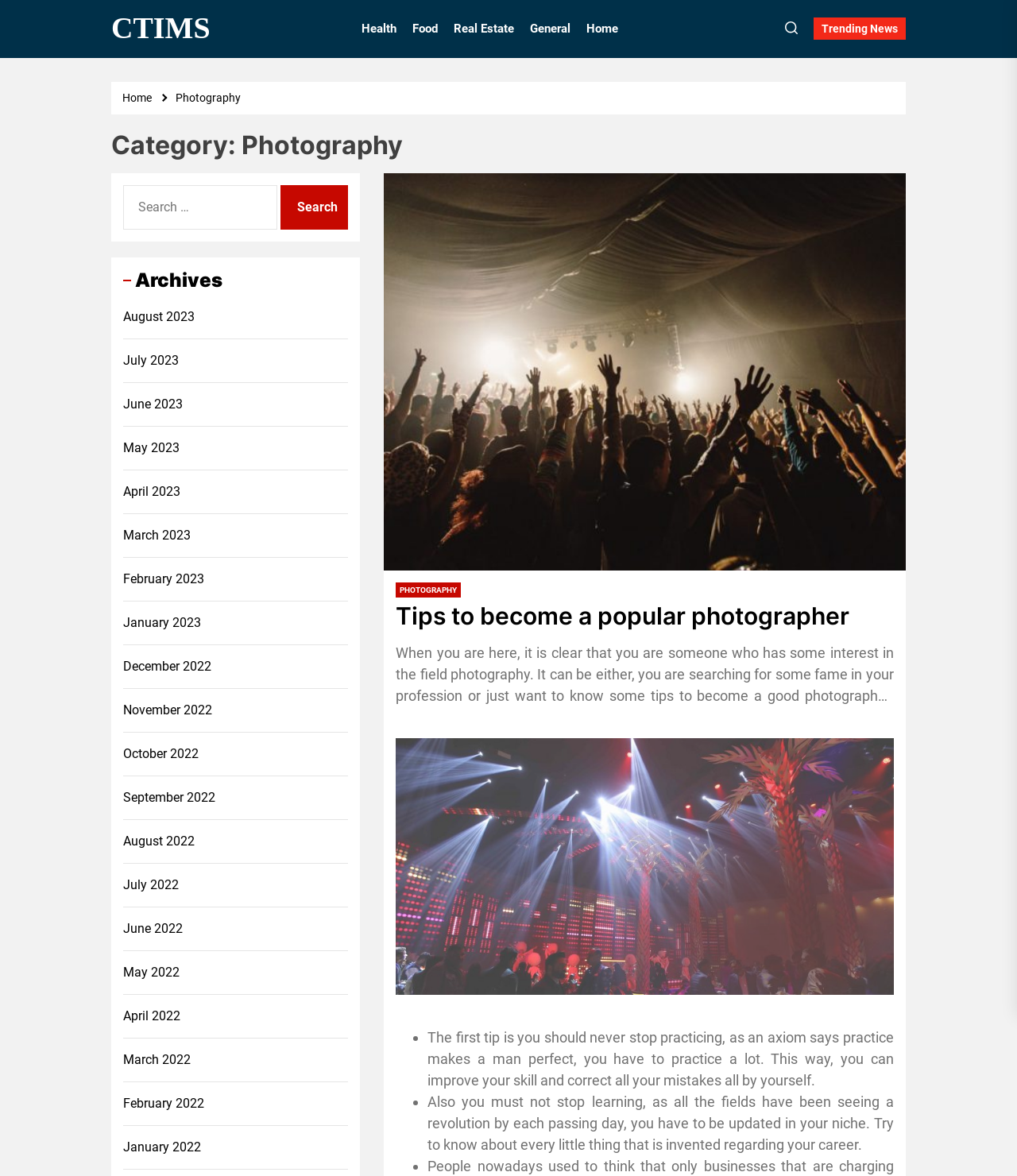Could you please study the image and provide a detailed answer to the question:
How many links are there in the navigation section?

The navigation section contains links to 'Health', 'Food', 'Real Estate', 'General', and 'Home', which makes a total of 5 links.